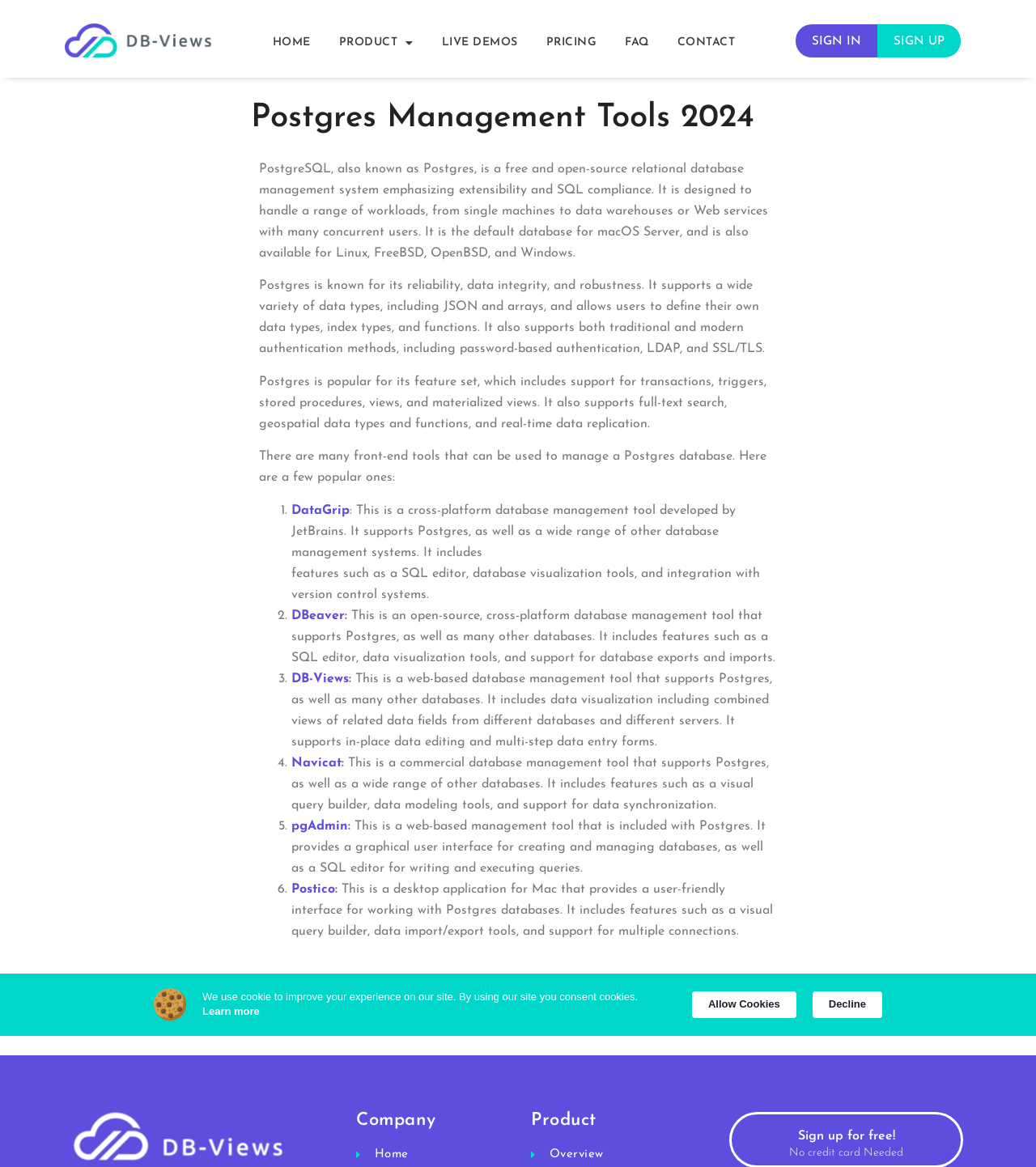Determine the bounding box coordinates of the element that should be clicked to execute the following command: "Click on the 'DataGrip' link".

[0.281, 0.432, 0.338, 0.443]